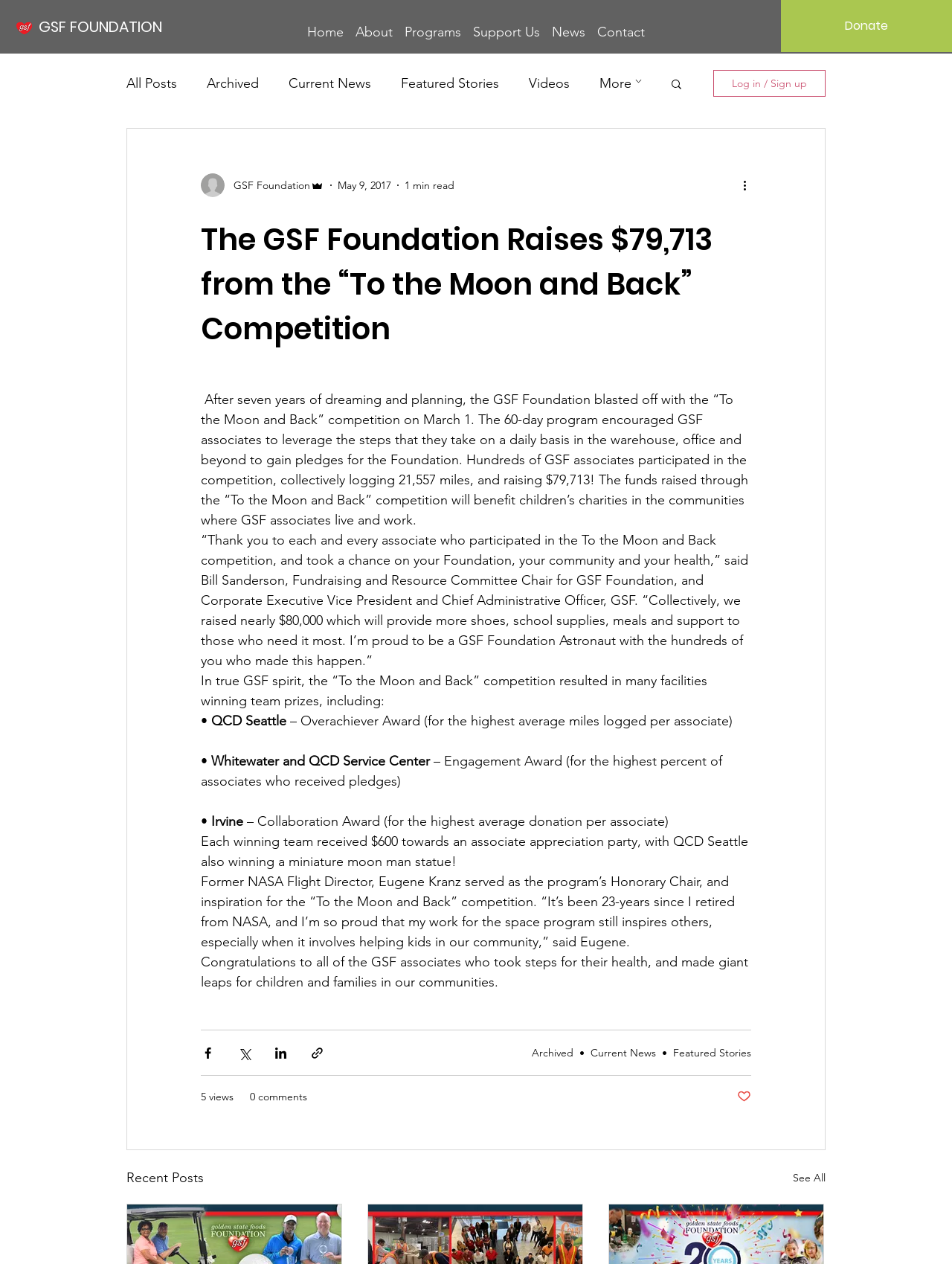Identify and provide the main heading of the webpage.

The GSF Foundation Raises $79,713 from the “To the Moon and Back” Competition